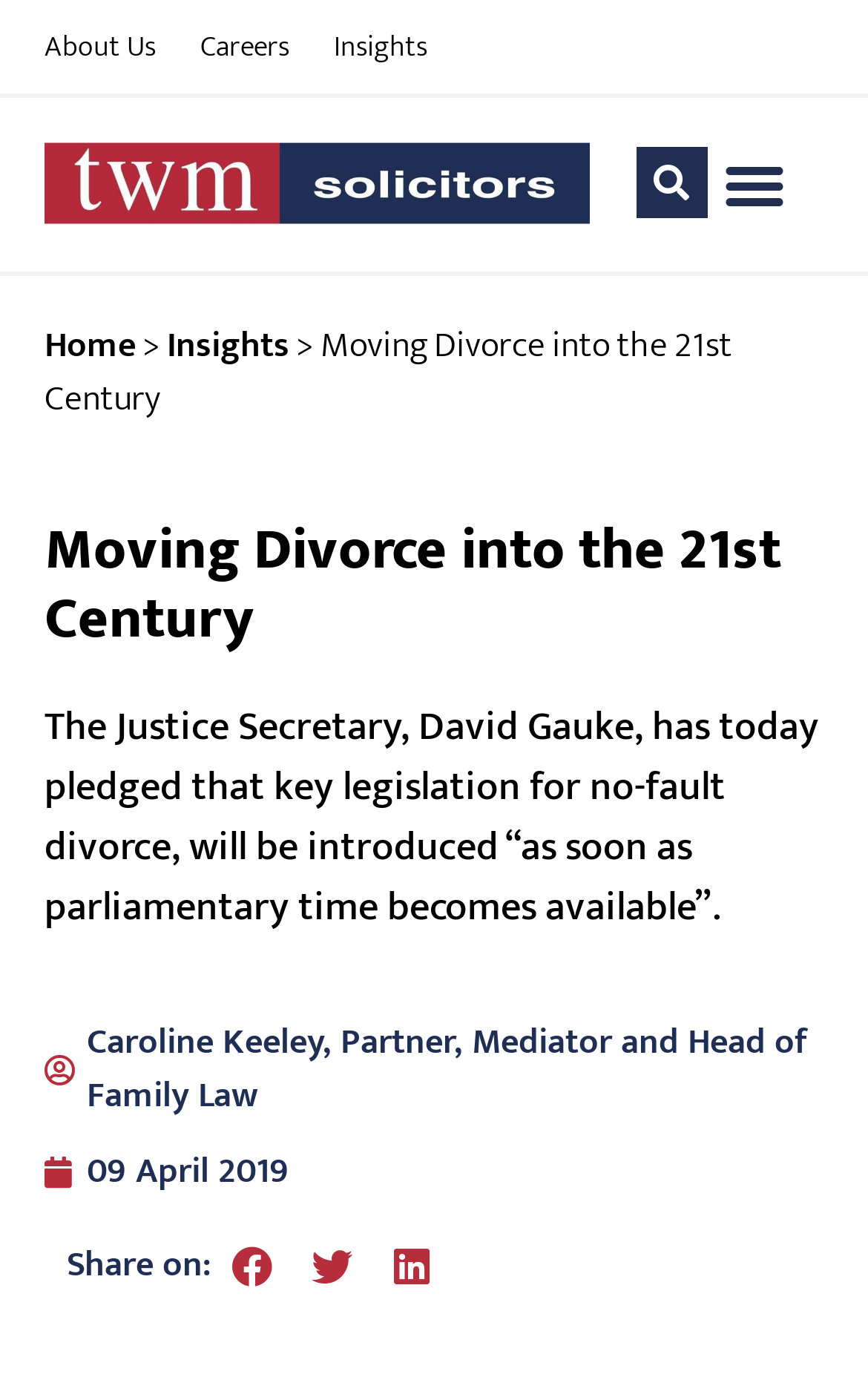Provide the text content of the webpage's main heading.

Moving Divorce into the 21st Century